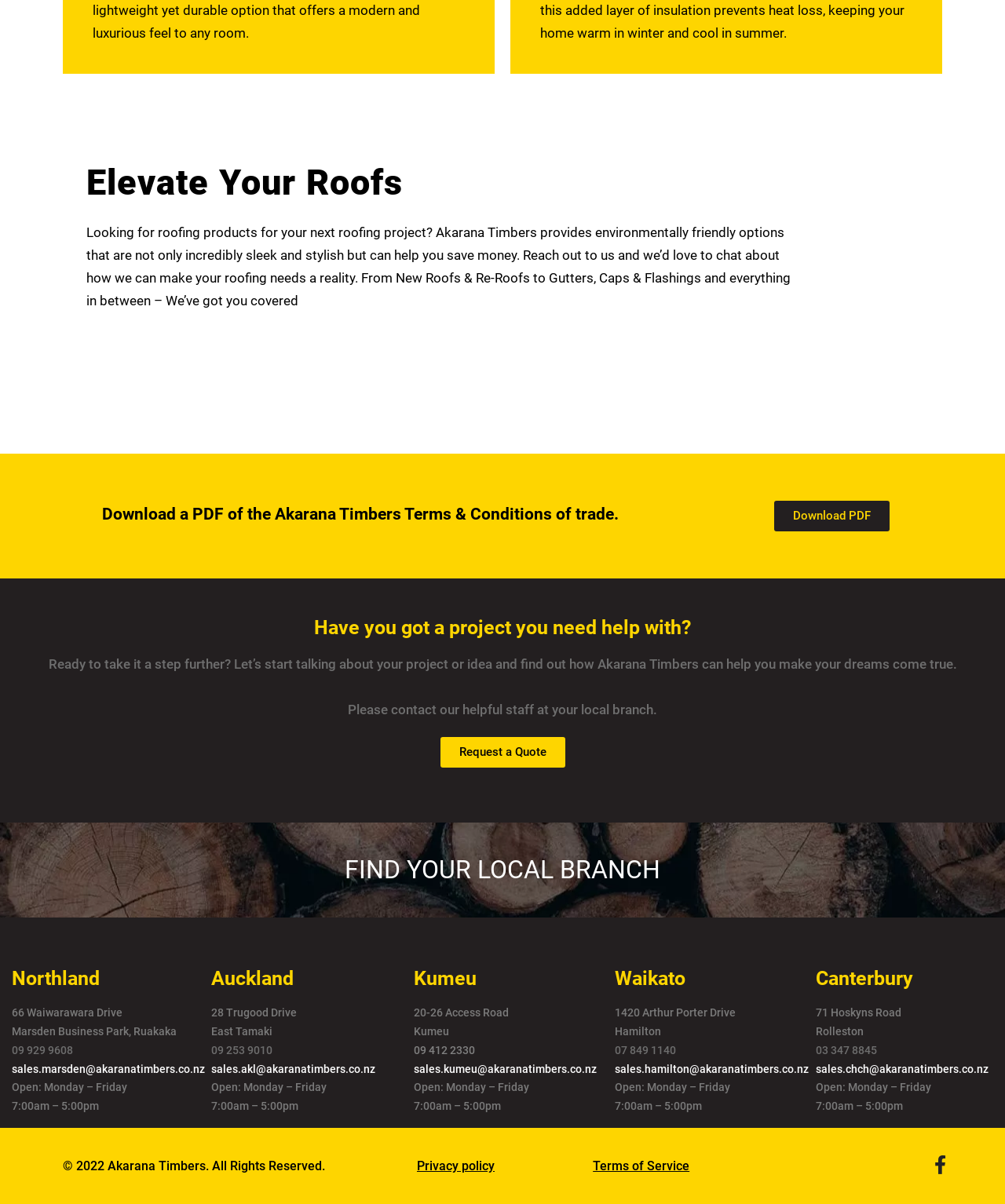Please identify the bounding box coordinates of the element on the webpage that should be clicked to follow this instruction: "Download the Akarana Timbers Terms & Conditions of trade PDF". The bounding box coordinates should be given as four float numbers between 0 and 1, formatted as [left, top, right, bottom].

[0.771, 0.416, 0.886, 0.441]